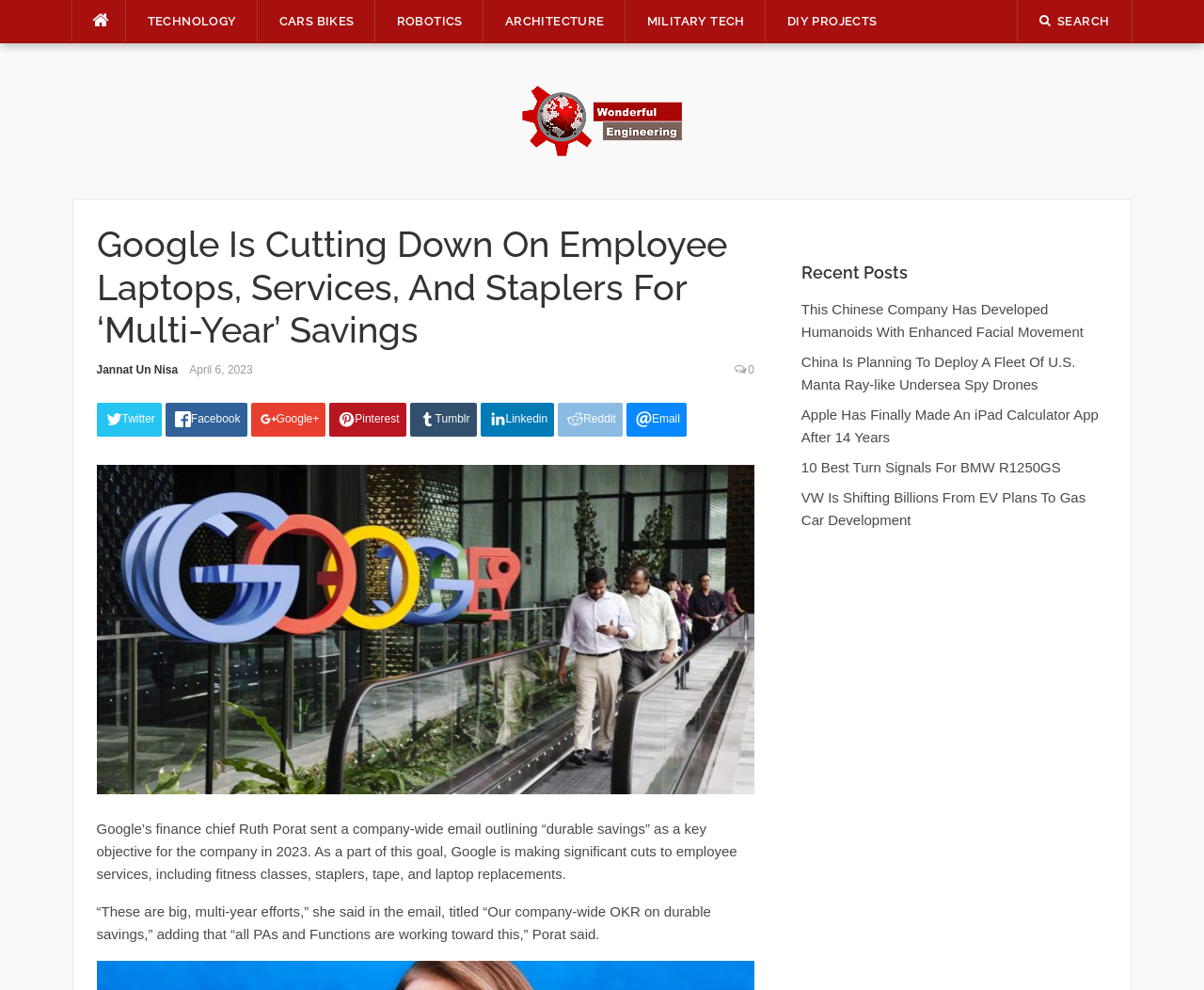What social media platforms are available for sharing?
Provide an in-depth and detailed answer to the question.

The webpage provides links to share the article on various social media platforms, including Twitter, Facebook, Google+, Pinterest, Tumblr, Linkedin, Reddit, and Email, which are represented by their respective icons.